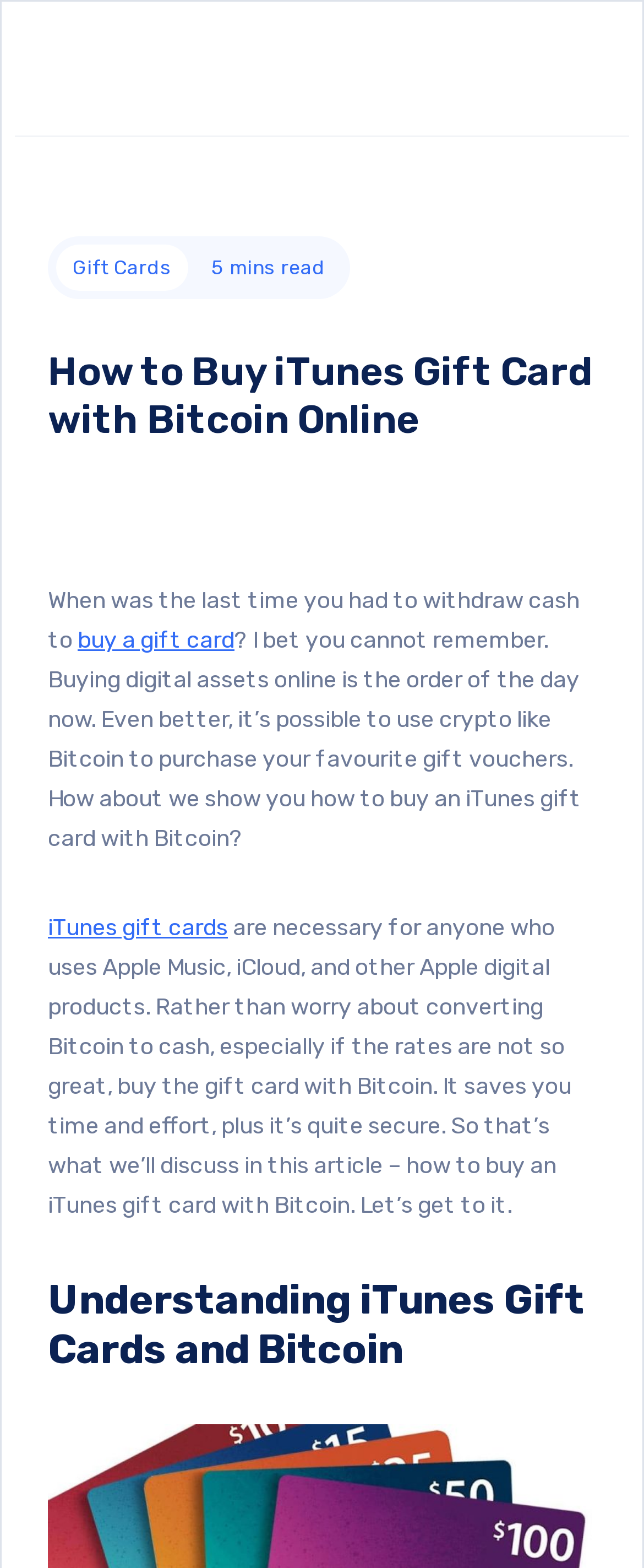Please identify and generate the text content of the webpage's main heading.

How to Buy iTunes Gift Card with Bitcoin Online